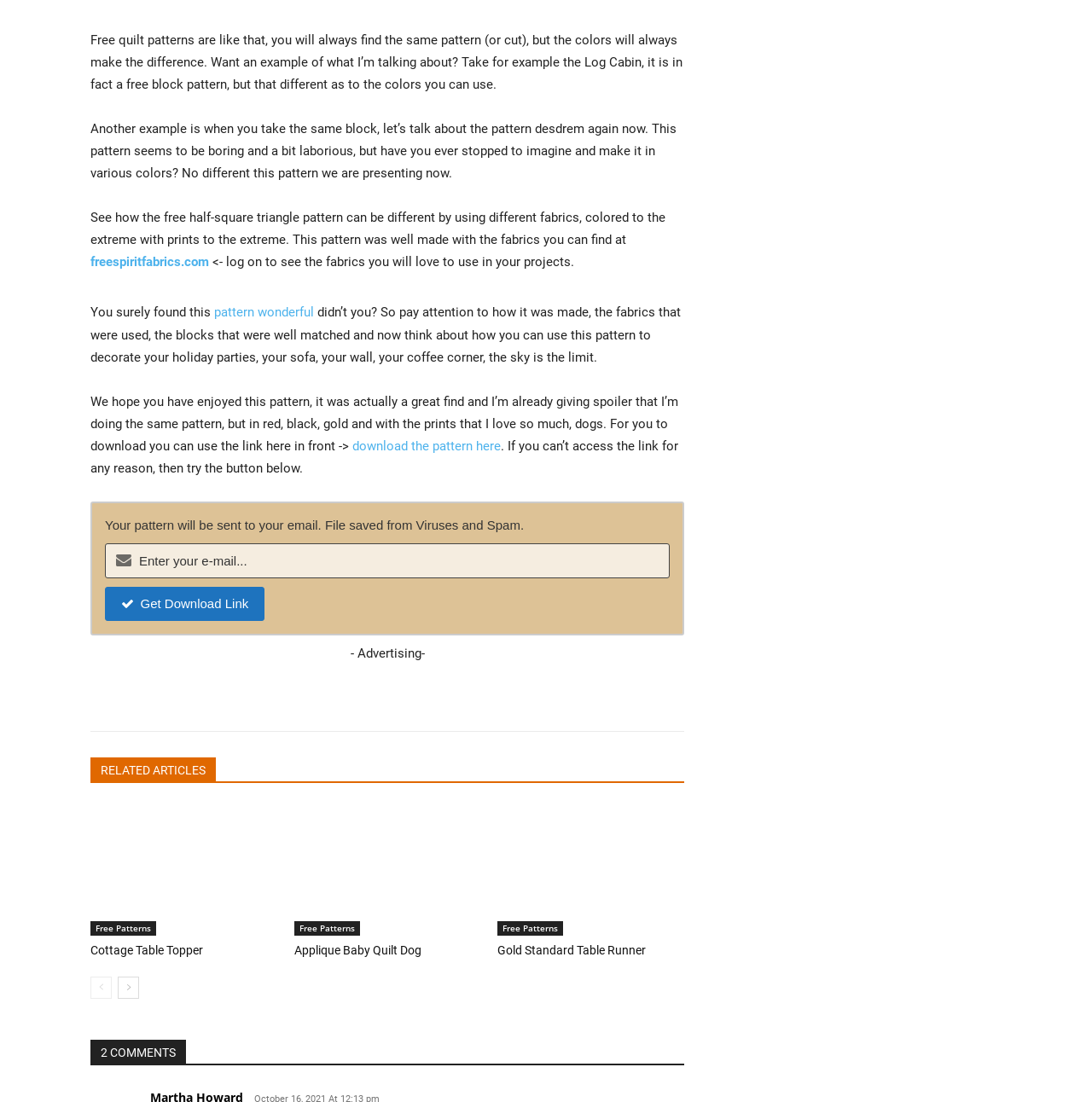Find the bounding box coordinates for the area you need to click to carry out the instruction: "download the pattern here". The coordinates should be four float numbers between 0 and 1, indicated as [left, top, right, bottom].

[0.323, 0.398, 0.459, 0.412]